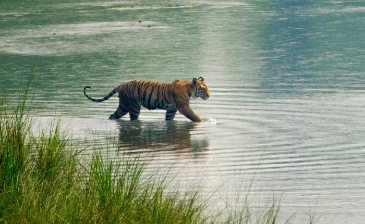Describe every significant element in the image thoroughly.

A majestic tiger wades through the tranquil waters, showcasing its striking orange and black stripes against the lush greenery surrounding the riverbank. The ripples dance around its paws as it moves gracefully, embodying the raw beauty and power of wildlife in its natural habitat. This captivating scene highlights the essence of tiger tracking tours offered in Bardia National Park, Nepal, where adventure enthusiasts can experience the thrill of observing these magnificent creatures in the wild. Visitors can embark on an unforgettable journey, discovering the diverse flora and fauna while gaining insights into conservation efforts to protect these iconic animals.